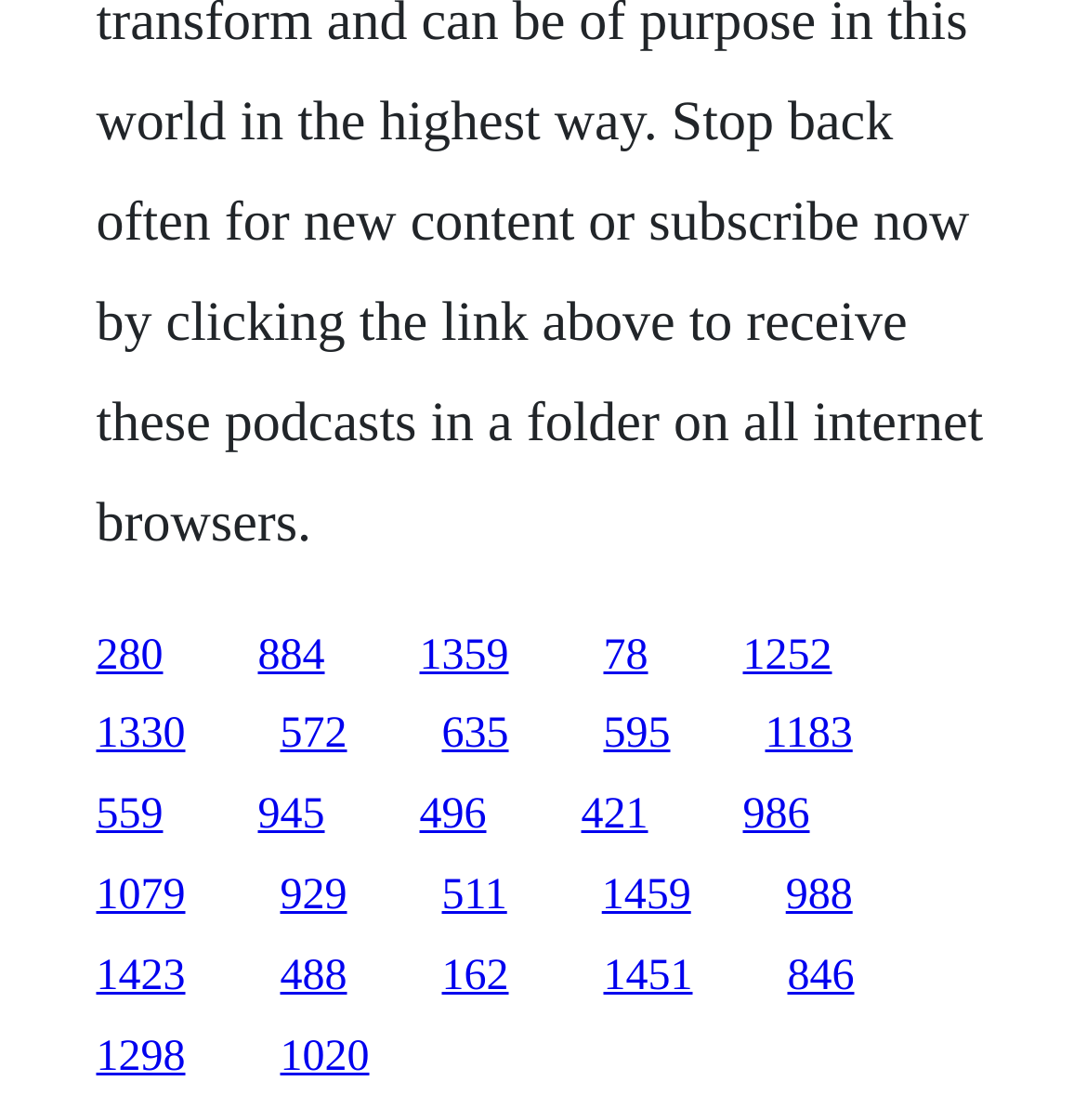How many links are in the top third of the webpage?
Please provide a comprehensive answer based on the information in the image.

I analyzed the y1 and y2 coordinates of all link elements. Five link elements have y1 coordinates less than 0.333, which means they are located in the top third of the webpage.